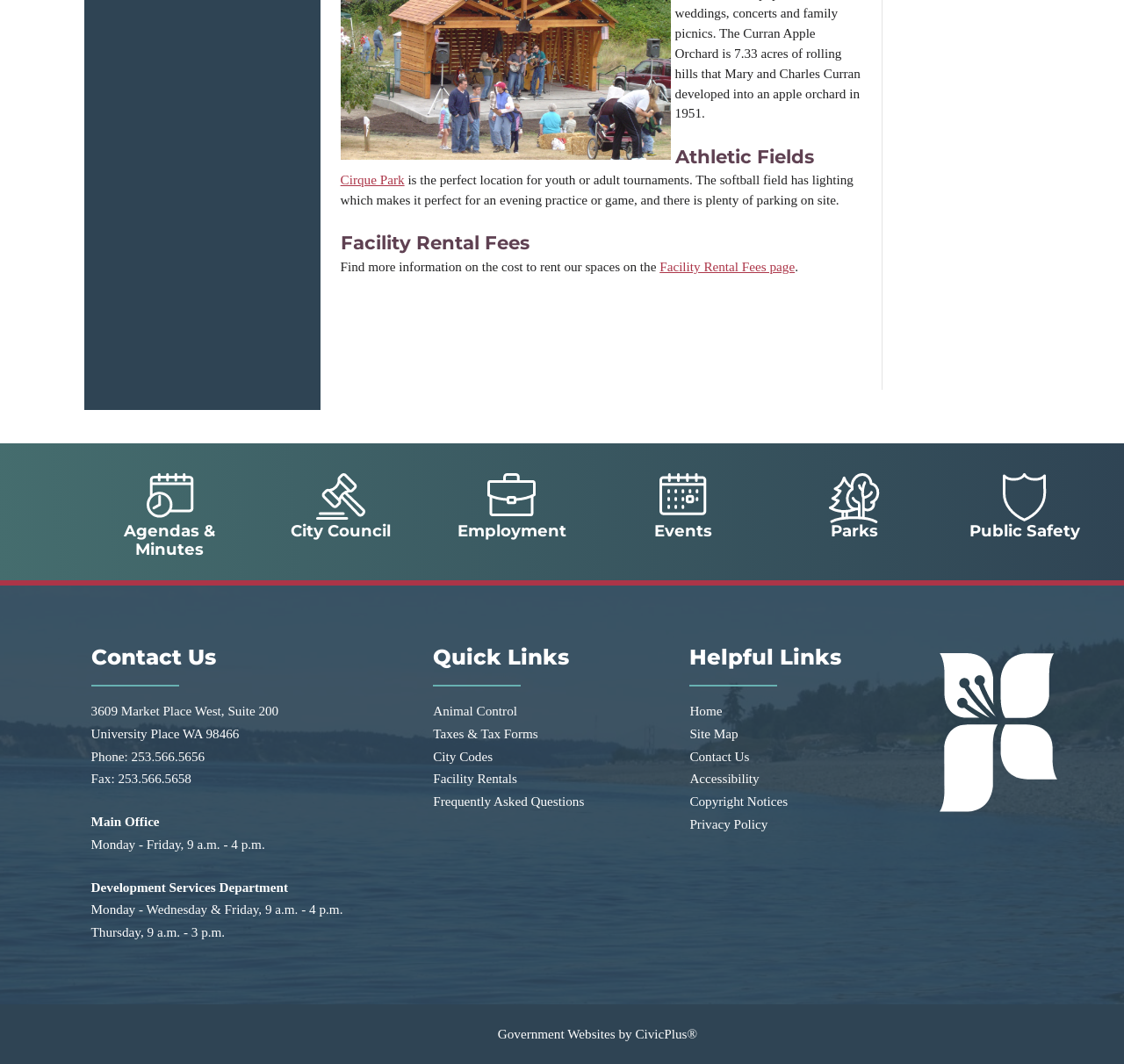Find the bounding box coordinates of the element you need to click on to perform this action: 'View Facility Rental Fees page'. The coordinates should be represented by four float values between 0 and 1, in the format [left, top, right, bottom].

[0.587, 0.244, 0.707, 0.258]